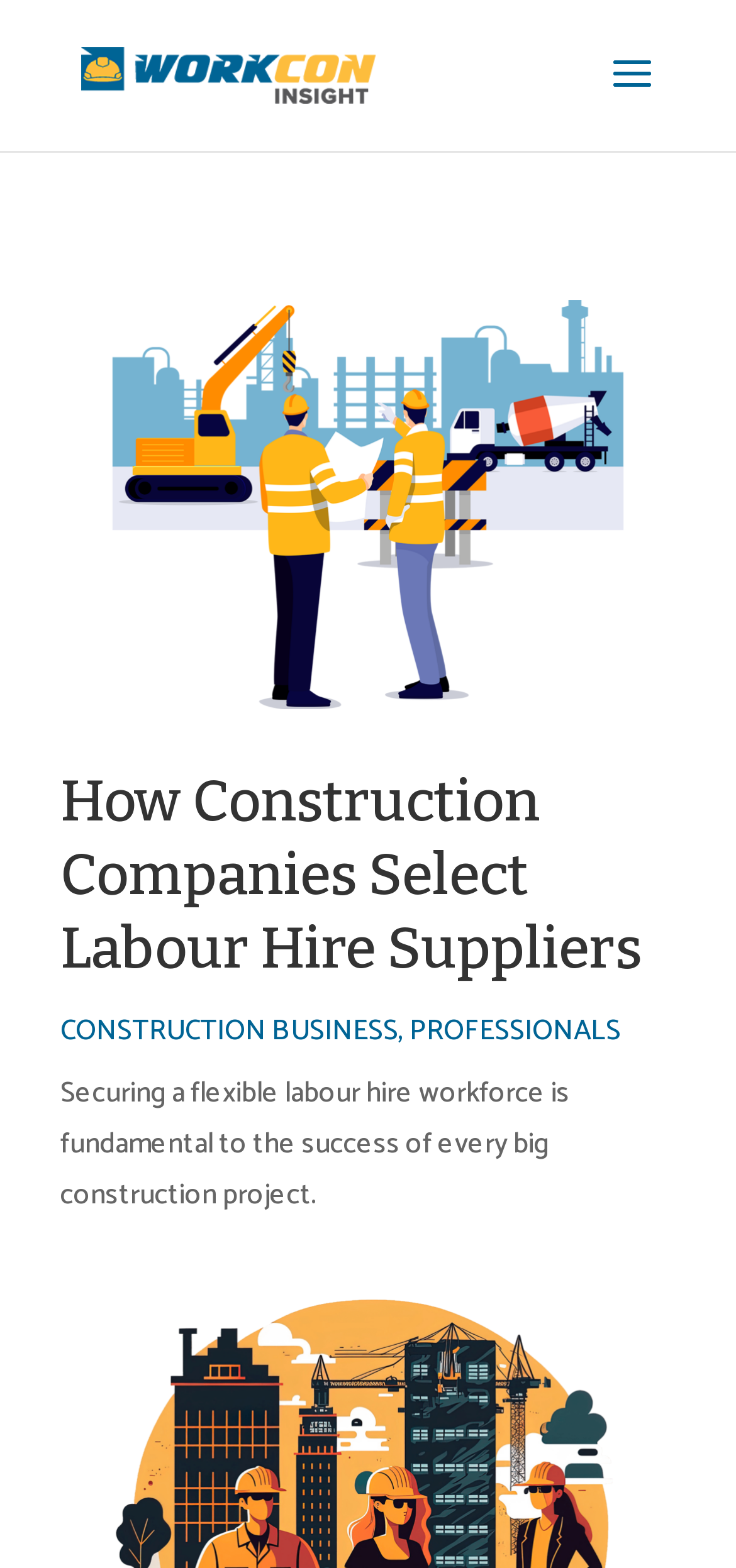Create a detailed description of the webpage's content and layout.

The webpage is about articles related to Labouring, Traffic Control, and Construction, specifically from WorkCon. At the top, there is a link to WorkCon, accompanied by an image with the same name, positioned slightly below the top edge of the page. 

Below the WorkCon link and image, there is an article section that occupies most of the page. The article section contains a link to an article titled "How Construction Companies Select Labour Hire Suppliers", which is accompanied by an image with the same title. This link and image are positioned near the top of the article section. 

Below the article title link and image, there is a heading with the same title, "How Construction Companies Select Labour Hire Suppliers". This heading is followed by another link to the same article, but with a slightly shorter width. 

To the right of the second link, there are two more links, "CONSTRUCTION BUSINESS" and "PROFESSIONALS", separated by a comma. These links are positioned in the middle of the article section. 

Finally, there is a paragraph of text that summarizes the article, stating that securing a flexible labour hire workforce is fundamental to the success of every big construction project. This text is positioned near the bottom of the article section.